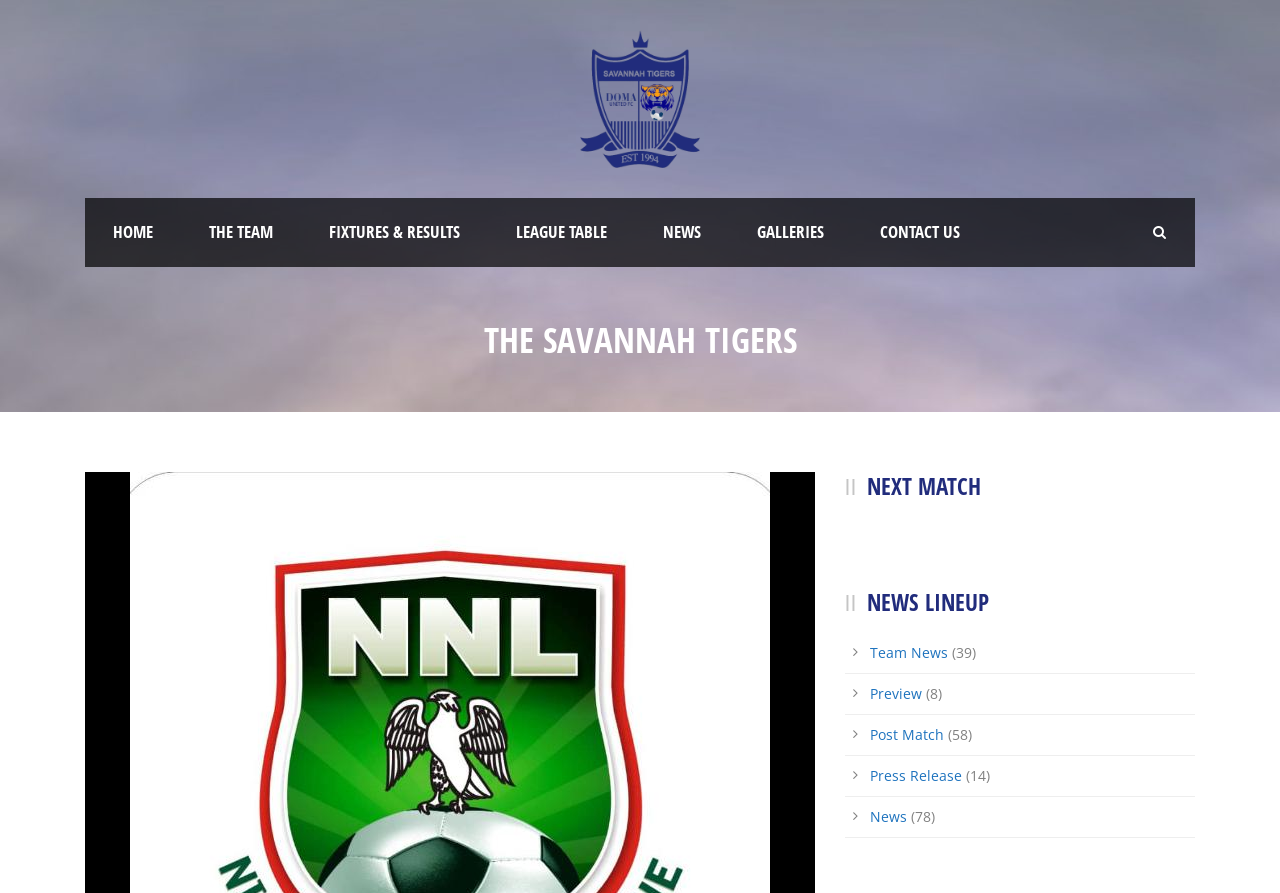Given the element description "News", identify the bounding box of the corresponding UI element.

[0.496, 0.221, 0.57, 0.299]